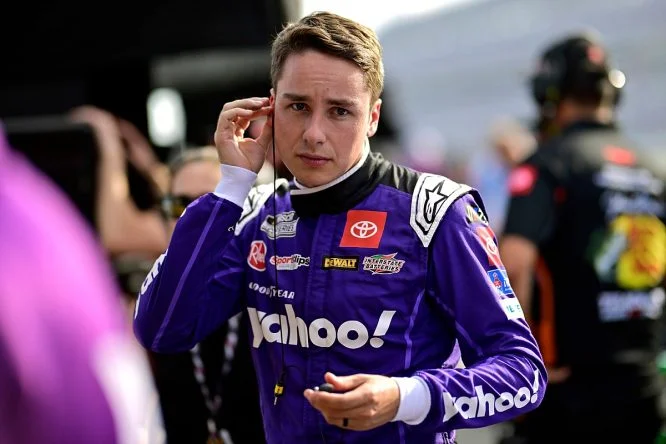Give a thorough and detailed caption for the image.

In this captivating image, a young race car driver is seen in the pit area, preparing for the racing event. He wears a vibrant purple racing suit adorned with the "Yahoo!" logo, showcasing his association with notable sponsors. His focused expression indicates concentration as he adjusts his earpiece, essential for communication with his team during the race. The blurred background hints at the bustling atmosphere of the track, with team members and equipment, encapsulating the intense and energetic environment of motorsport. This scene is emblematic of the preparations and focus required in professional racing, highlighting the athlete's dedication and readiness to compete.